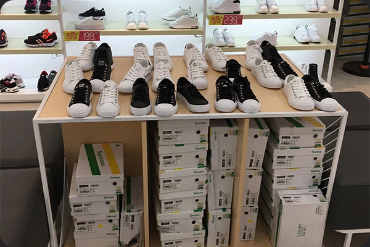Generate an in-depth description of the image.

The image showcases a well-organized shoe display in a Senma shoe store, reflecting a modern and youthful aesthetic. At the center, a promotional display stand features a neat arrangement of shoes, highlighting various styles in both black and white colors. The shoes are positioned strategically on top of the stand, allowing customers to easily view and access them. 

Underneath the main display, several boxes neatly stacked illustrate the store's commitment to presentation, further enhancing the shopping experience. The backdrop features shelves adorned with additional sneaker models, contributing to an inviting atmosphere that encourages exploration and leisurely selection by customers. This thoughtfully designed setup aligns perfectly with Senma's brand culture of style and customer satisfaction, creating a dynamic and welcoming environment for shoe shoppers.